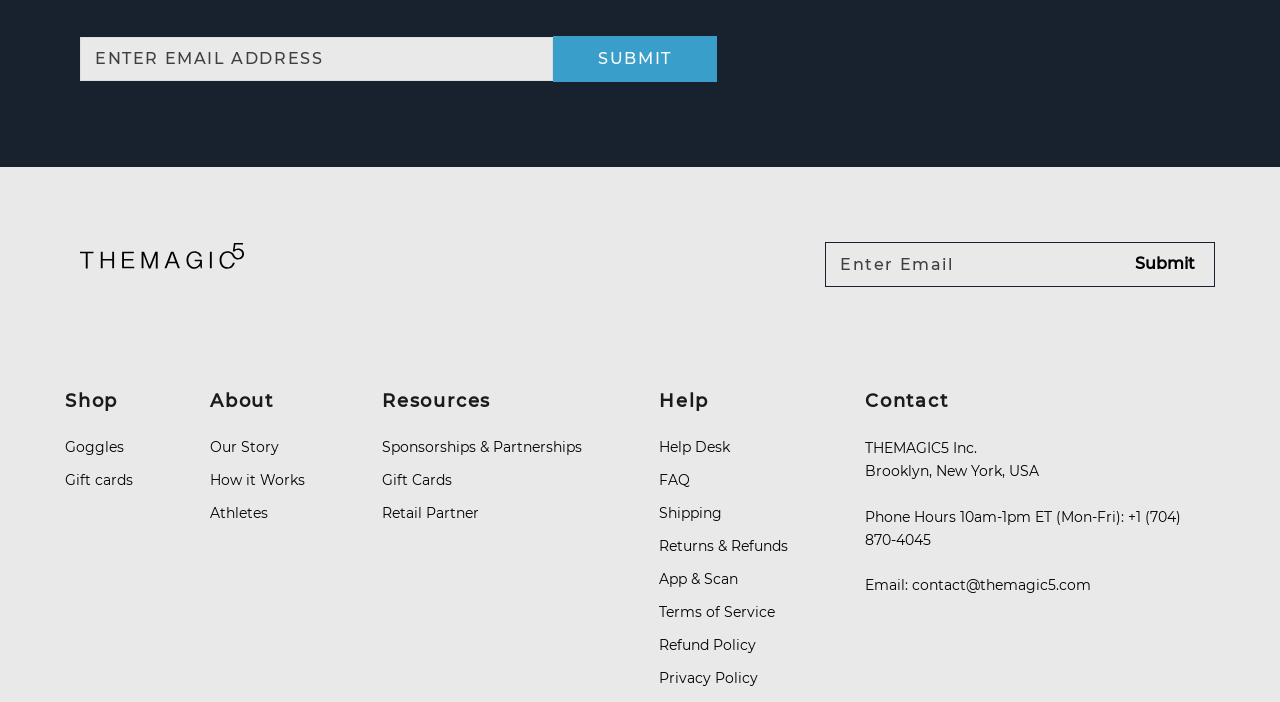Identify the bounding box for the UI element described as: "Submit". The coordinates should be four float numbers between 0 and 1, i.e., [left, top, right, bottom].

[0.432, 0.052, 0.56, 0.117]